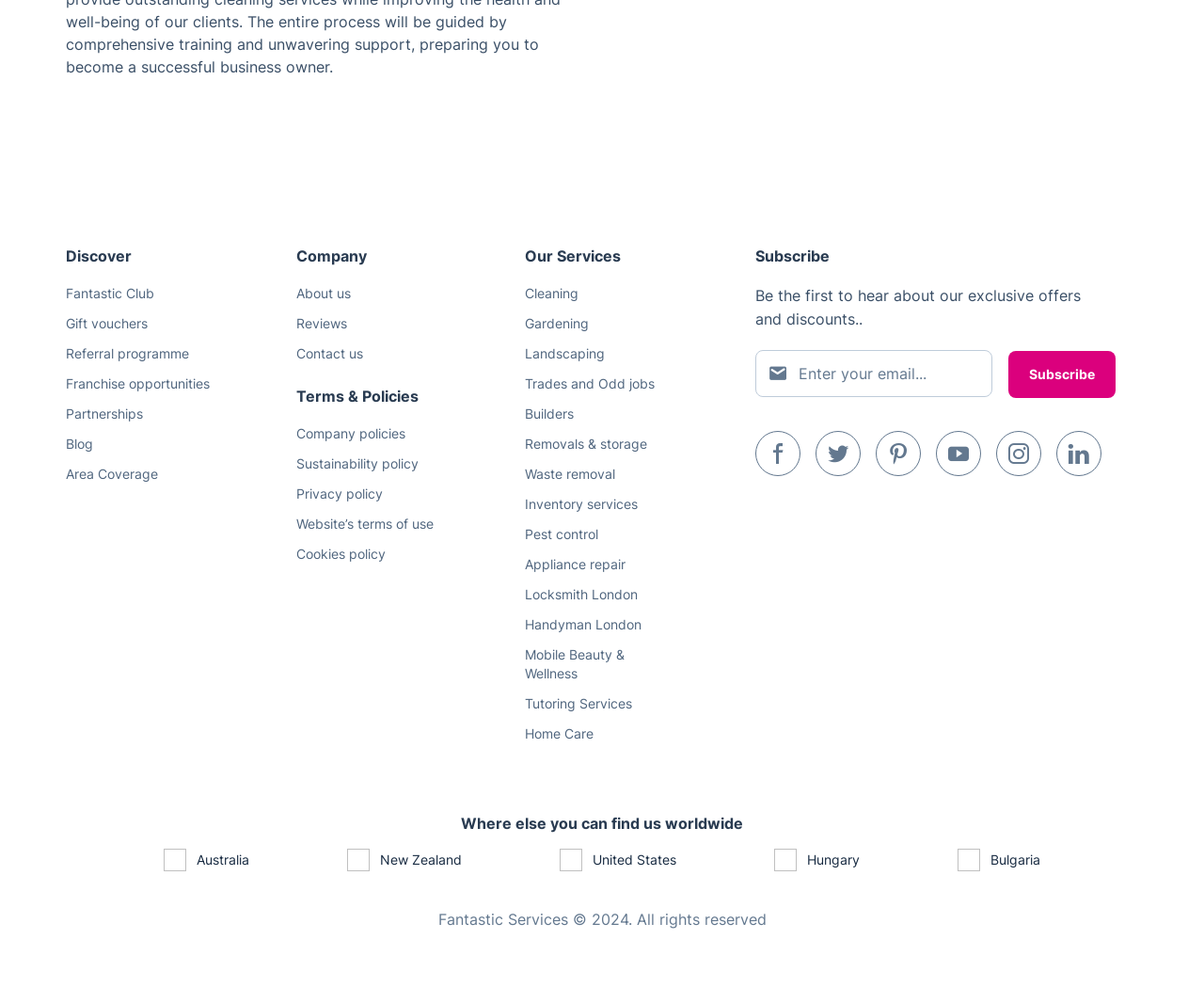How can I subscribe to exclusive offers and discounts?
From the image, provide a succinct answer in one word or a short phrase.

Enter email and click Subscribe